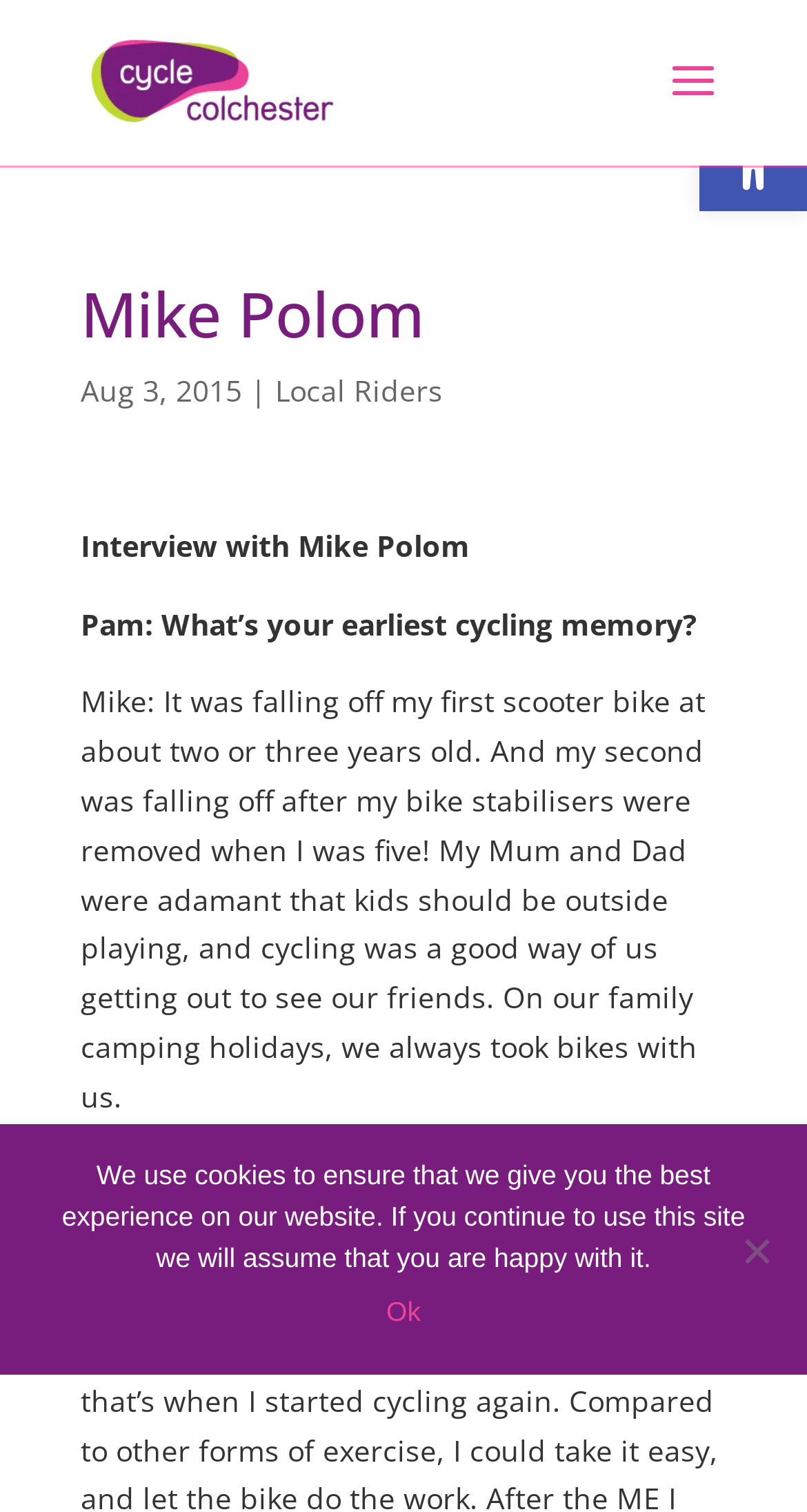What is the name of the person being interviewed?
Look at the image and respond to the question as thoroughly as possible.

I found the answer by looking at the heading element 'Mike Polom' which is a prominent element on the webpage, indicating that the webpage is about him.